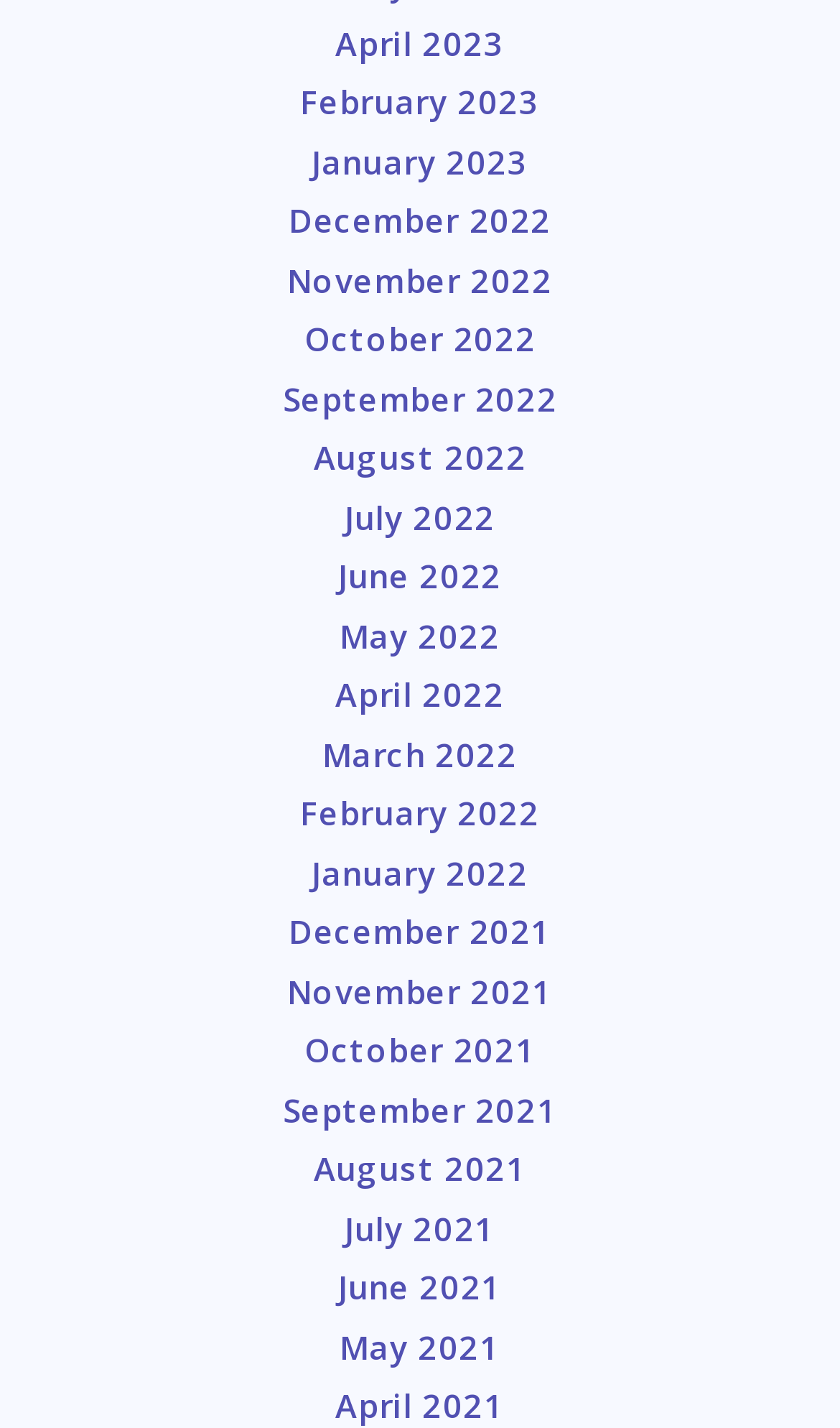Determine the bounding box coordinates of the region to click in order to accomplish the following instruction: "access June 2022". Provide the coordinates as four float numbers between 0 and 1, specifically [left, top, right, bottom].

[0.403, 0.388, 0.597, 0.418]